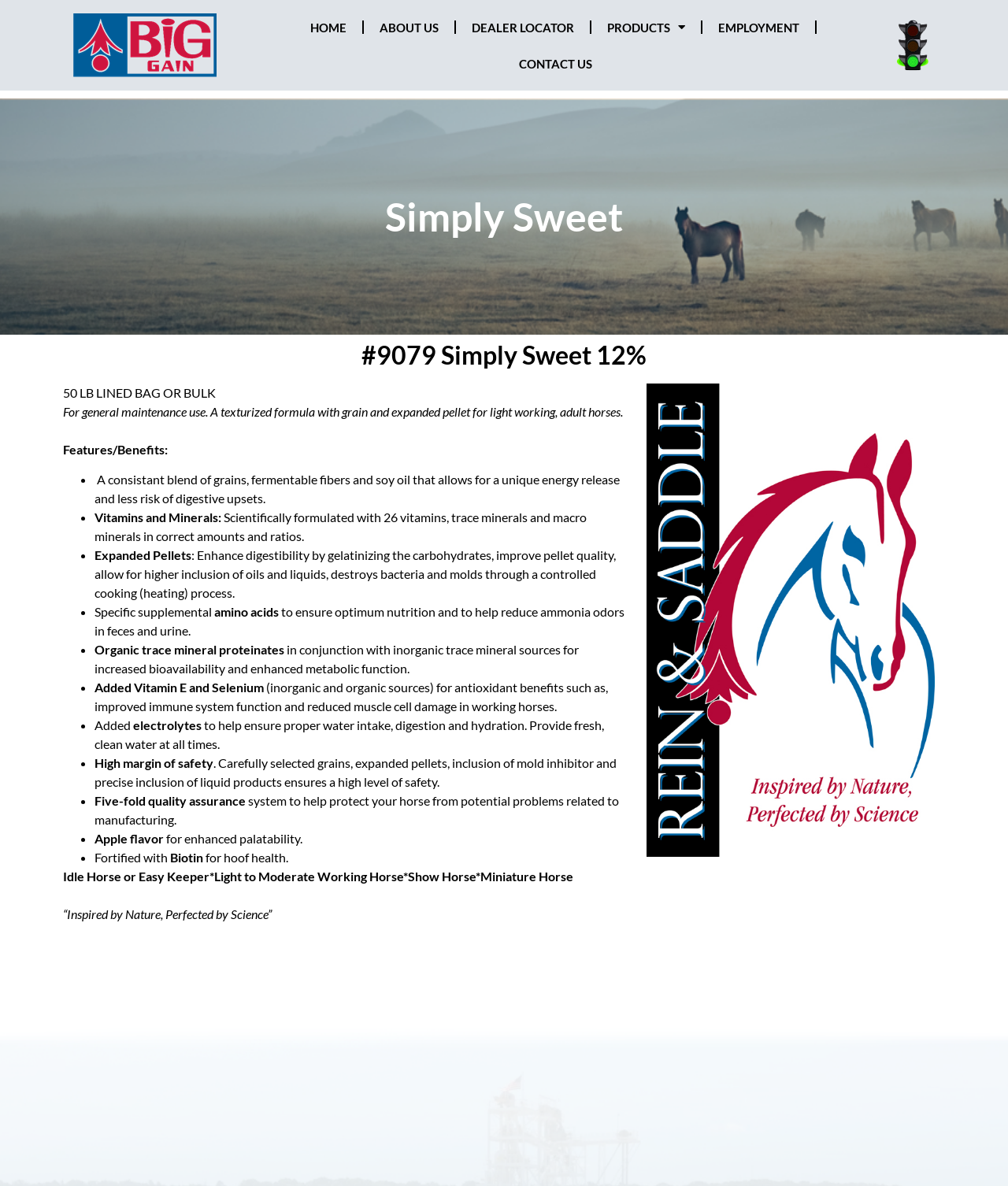What is the target audience for the product?
Examine the webpage screenshot and provide an in-depth answer to the question.

The target audience for the product is horses, as mentioned in the description 'Idle Horse or Easy Keeper*Light to Moderate Working Horse*Show Horse*Miniature Horse'.